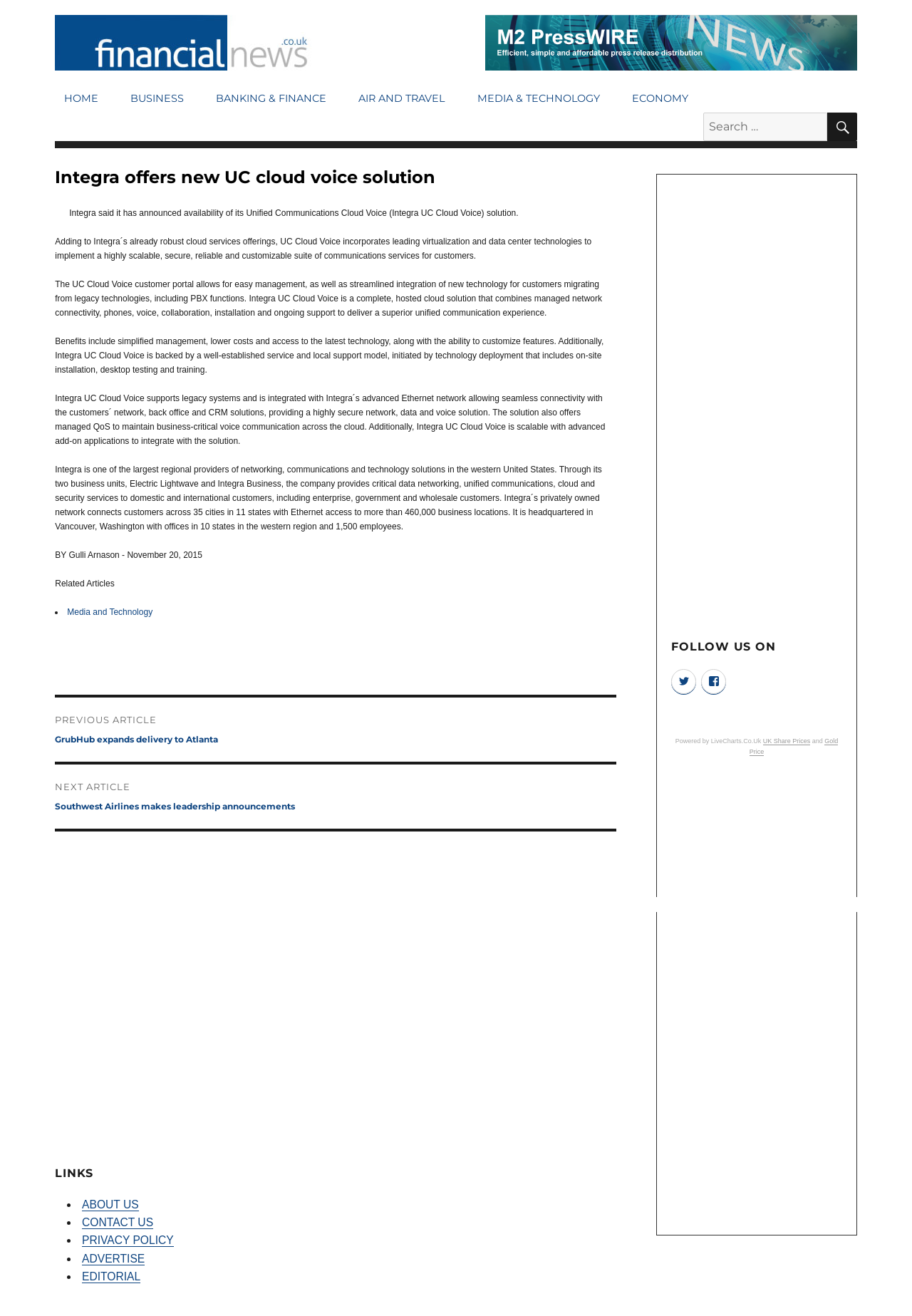What is the name of the company's business unit that provides critical data networking, unified communications, cloud and security services?
Based on the visual, give a brief answer using one word or a short phrase.

Electric Lightwave